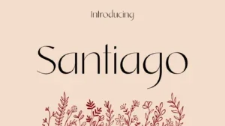Offer a detailed narrative of the scene depicted in the image.

The image showcases the elegant typeface "Santiago," prominently displayed in a stylish and artistic design. The word "Santiago" is presented in a graceful font that captures the viewer's attention, complemented by the word "Introducing" placed above it, suggesting a fresh unveiling of this font. The background is a soft, muted color, enhancing the sophistication of the text. Below the name, there is a delicate arrangement of floral motifs in muted red tones, adding a touch of creativity and warmth to the overall aesthetic. This composition not only highlights the beauty of the Santiago font but also reflects a blend of modern design and artistic flair, making it suitable for various creative projects.